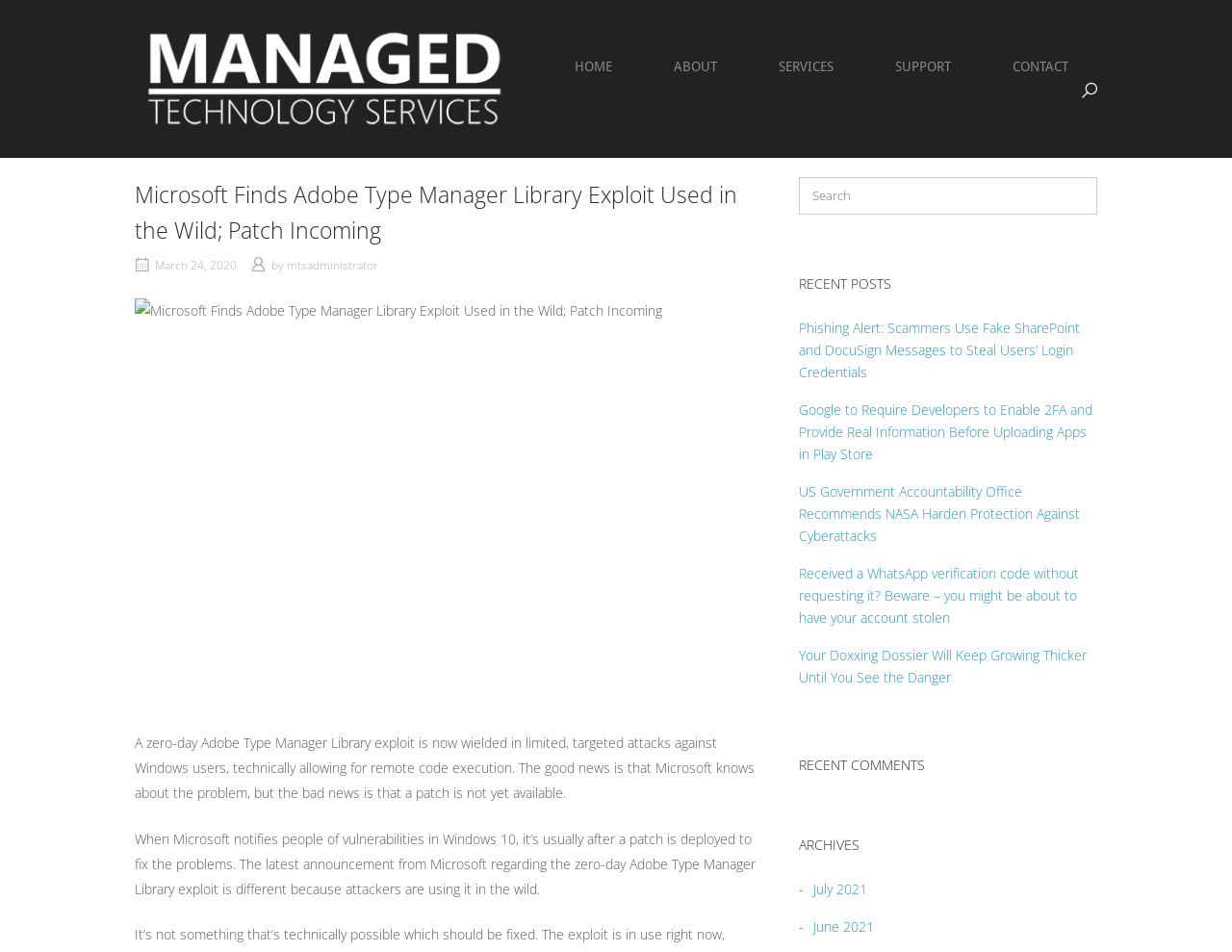Kindly determine the bounding box coordinates for the area that needs to be clicked to execute this instruction: "Search for something".

[0.648, 0.186, 0.891, 0.226]